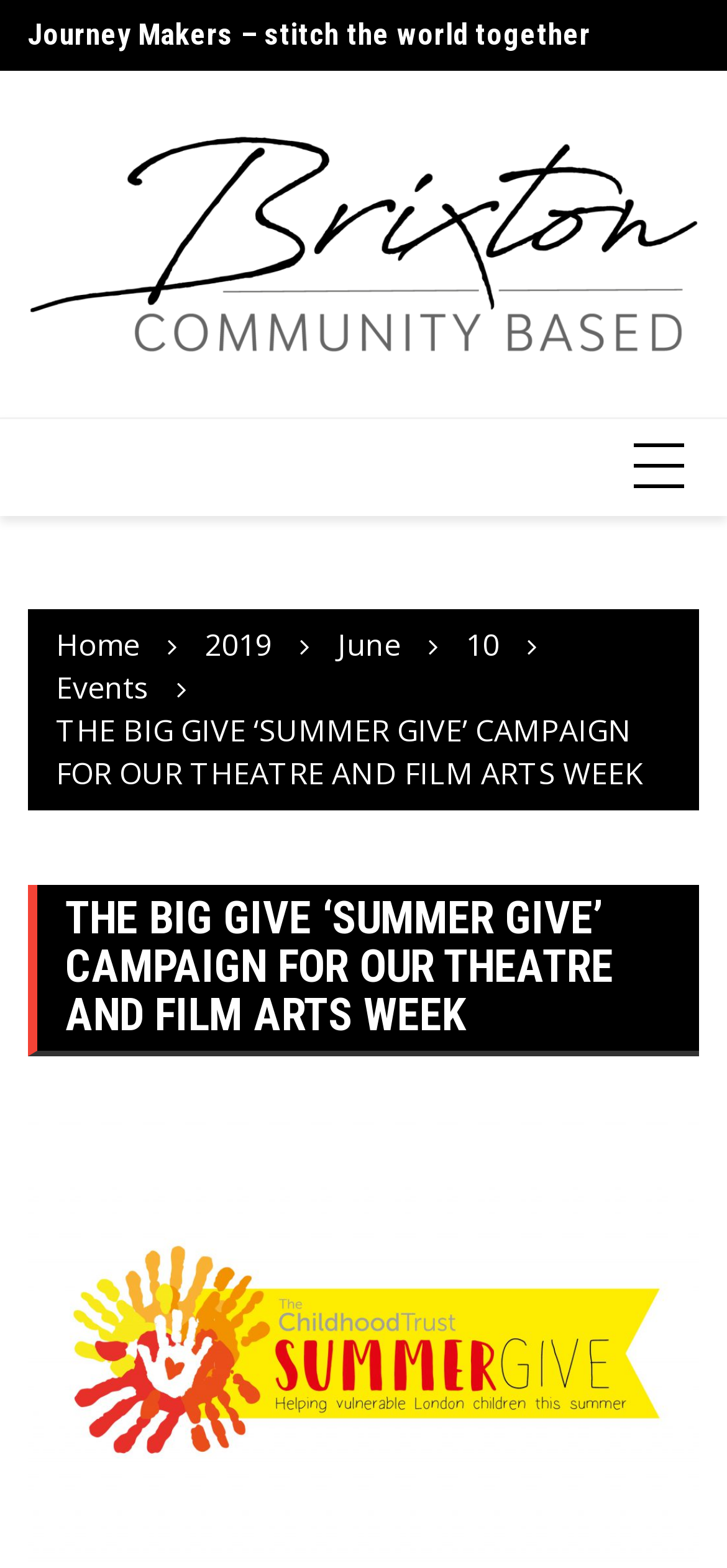Locate the bounding box coordinates of the area where you should click to accomplish the instruction: "Visit the Home page".

[0.077, 0.398, 0.192, 0.424]